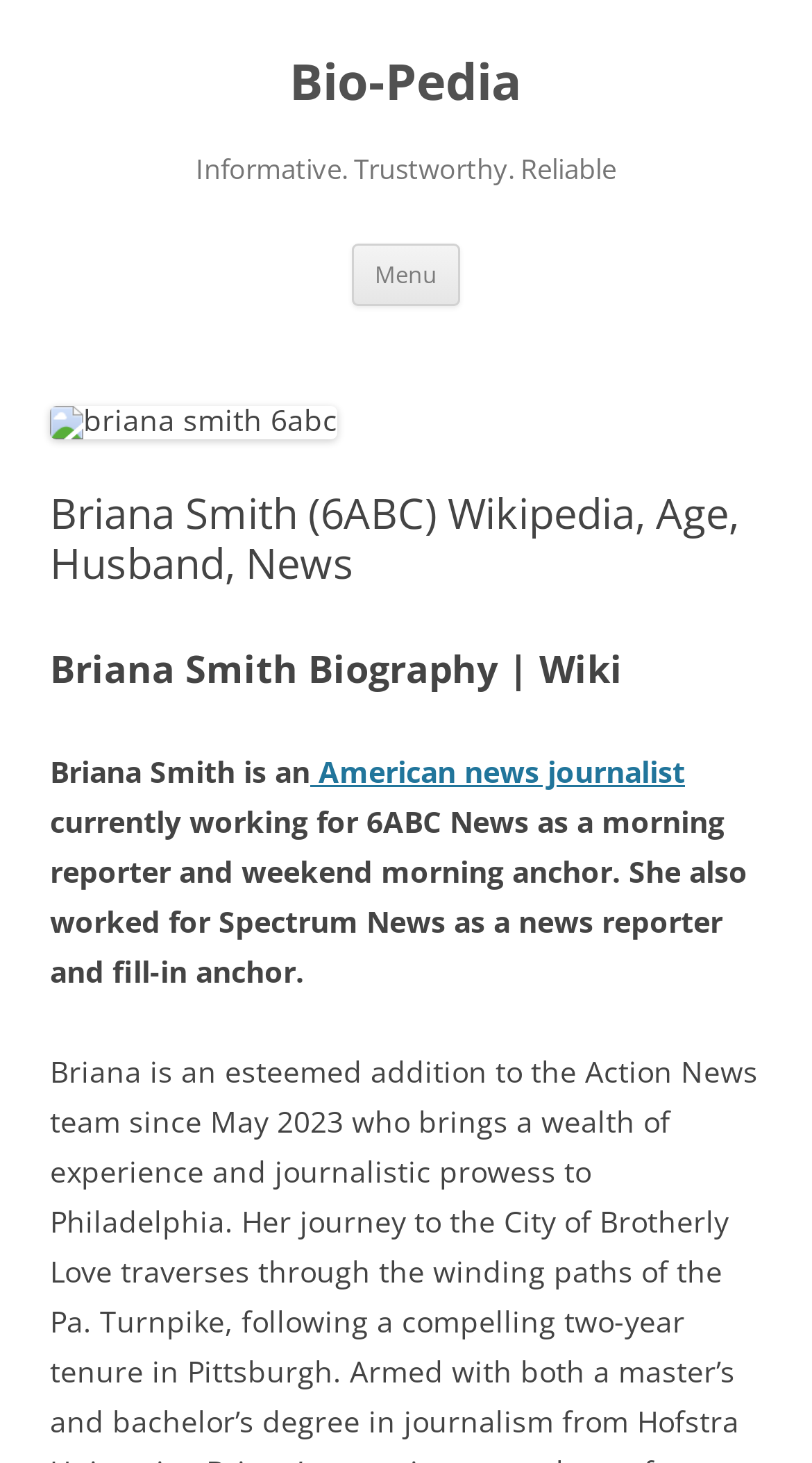Please find the bounding box for the UI element described by: "American news journalist".

[0.382, 0.514, 0.844, 0.541]